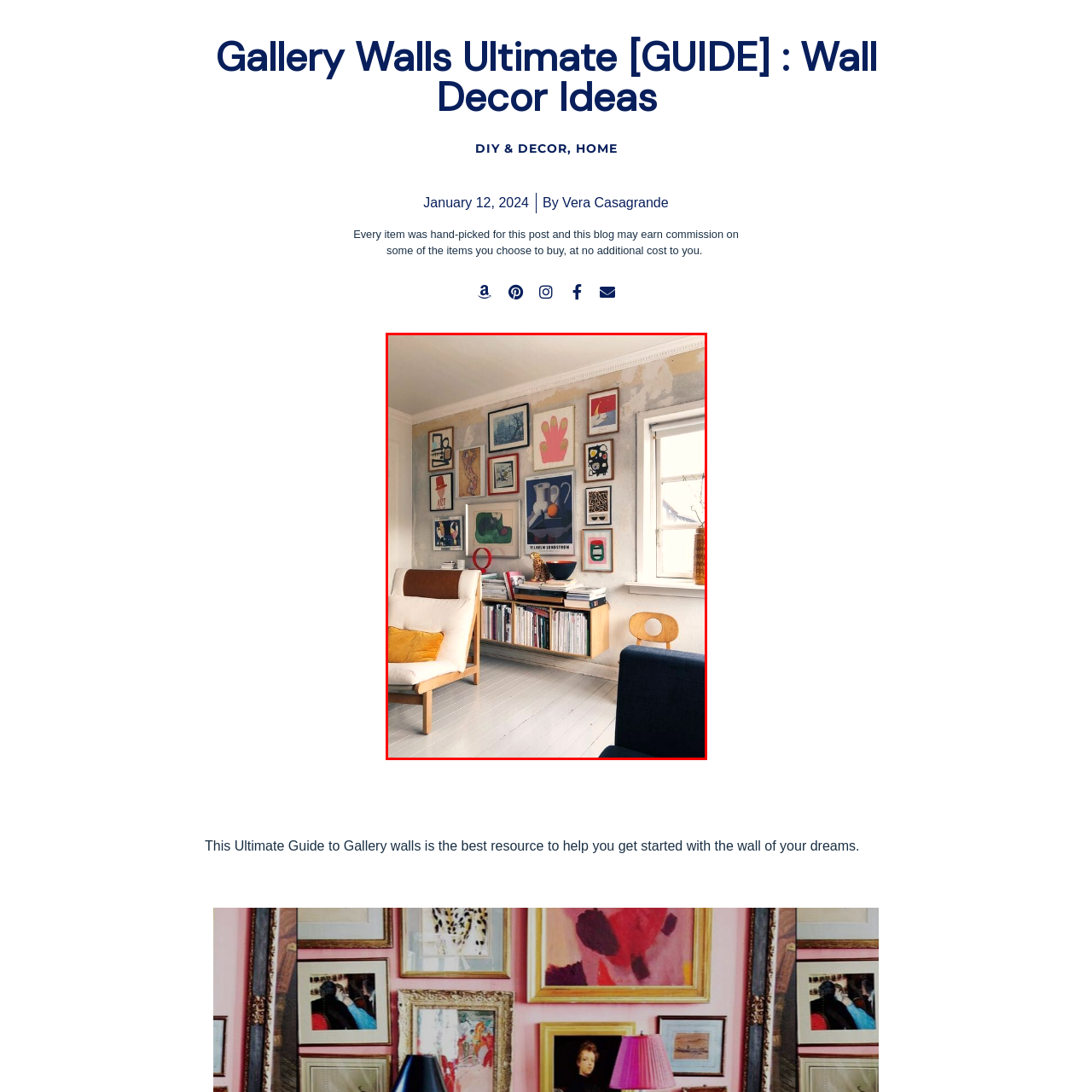Give a detailed account of the picture within the red bounded area.

This image showcases a stylish interior featuring a gallery wall adorned with an eclectic mix of framed artwork. The wall, which exhibits a variety of artistic styles and colors, includes pieces such as bold abstract prints and playful illustrations. Below the gallery, a wooden shelf holds a collection of books and decorative items, adding to the room's aesthetic.

In the foreground, a cozy armchair with a contrasting brown and cream upholstery invites relaxation, while a simple, modern wooden chair sits nearby. Natural light pours in through a window, highlighting the textures of the peeling wall and enhancing the inviting atmosphere of the space. This setup perfectly demonstrates creative wall decor ideas, ideal for those looking to curate their own gallery walls at home.